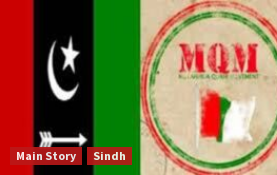Offer a detailed narrative of what is shown in the image.

The image features the logos of two prominent political parties in Pakistan: the Pakistan Peoples Party (PPP) and the Muttahida Qaumi Movement (MQM). On the left, the PPP logo is displayed prominently in red, black, and green, symbolizing its political identity, while on the right, the MQM logo, encircled in a red stamp-like design, showcases its emblem in shades of green, white, and red. Below the logos, the text "Main Story" and "Sindh" indicates that the context relates to significant political developments in the Sindh province, highlighting ongoing dialogues and interactions between these influential parties. The visual representation emphasizes the political landscape and affiliations within Sindh, an important region in Pakistan's governance.